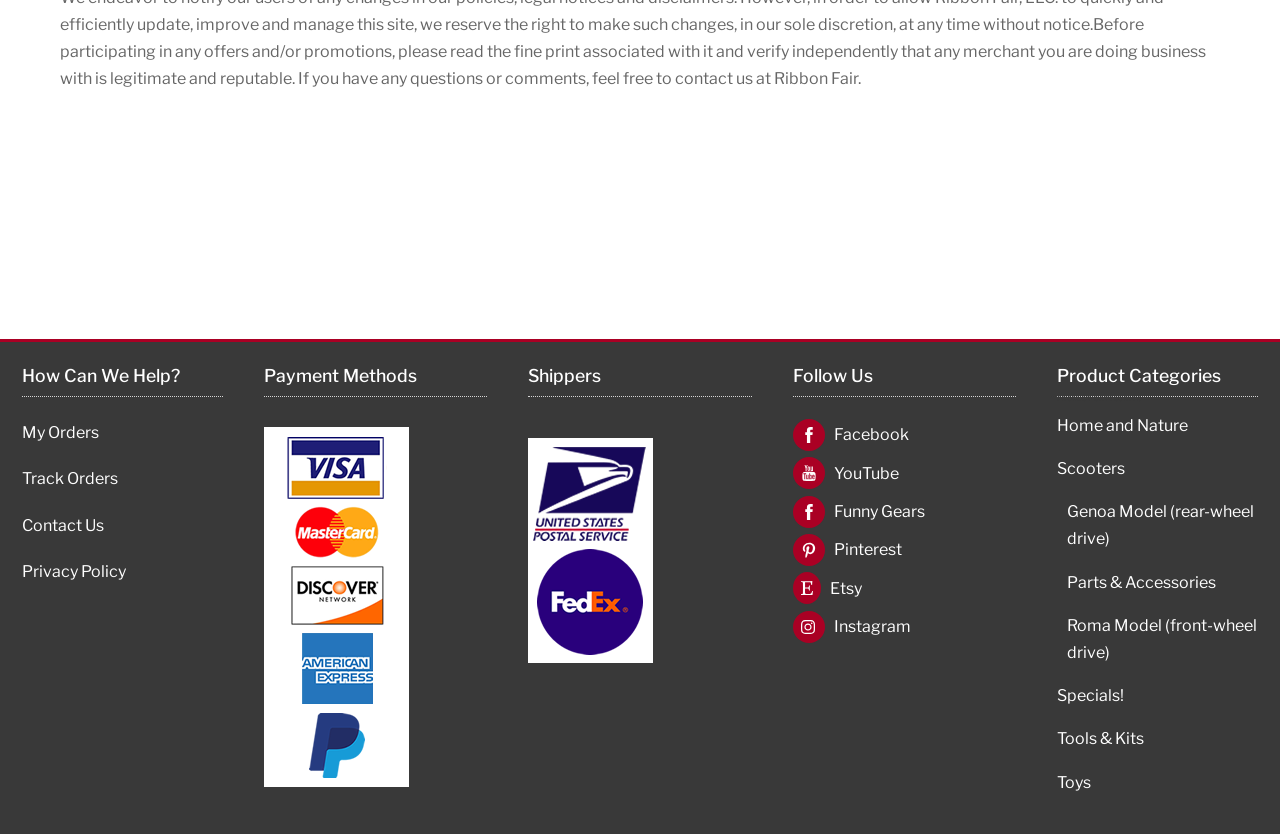Give a short answer to this question using one word or a phrase:
How many social media links are there?

6